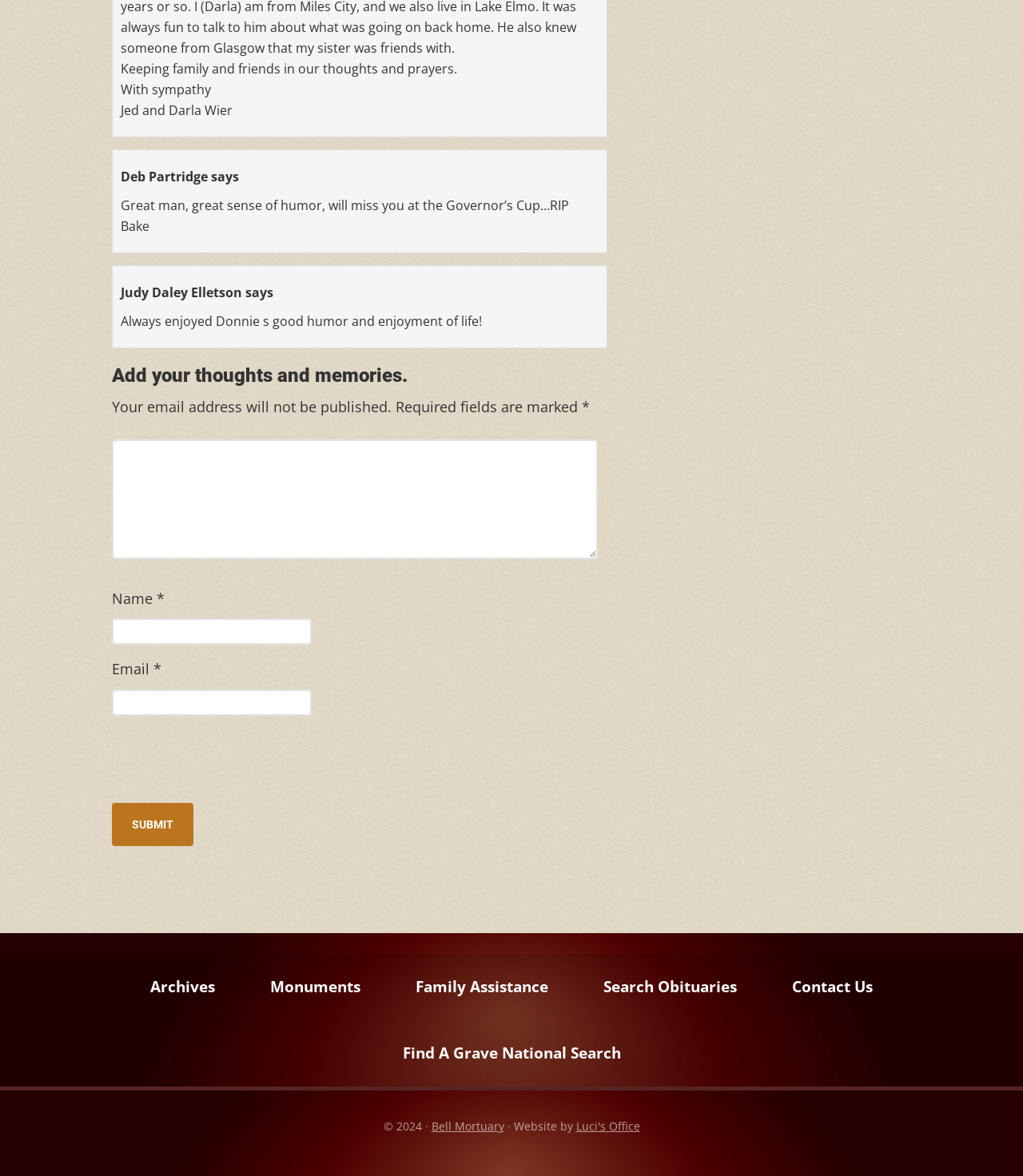Pinpoint the bounding box coordinates for the area that should be clicked to perform the following instruction: "Contact Us".

[0.749, 0.811, 0.878, 0.867]